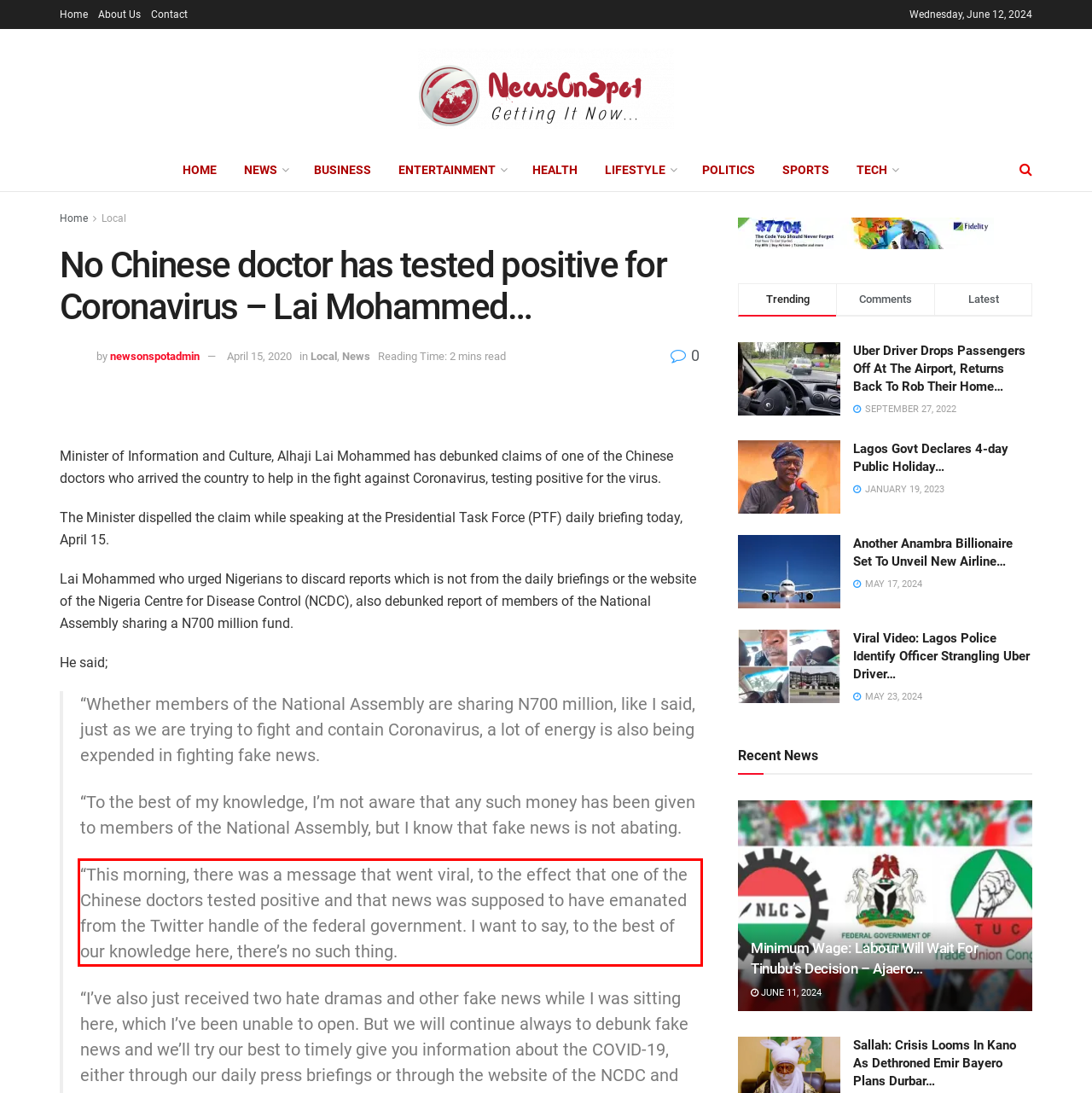Review the screenshot of the webpage and recognize the text inside the red rectangle bounding box. Provide the extracted text content.

“This morning, there was a message that went viral, to the effect that one of the Chinese doctors tested positive and that news was supposed to have emanated from the Twitter handle of the federal government. I want to say, to the best of our knowledge here, there’s no such thing.